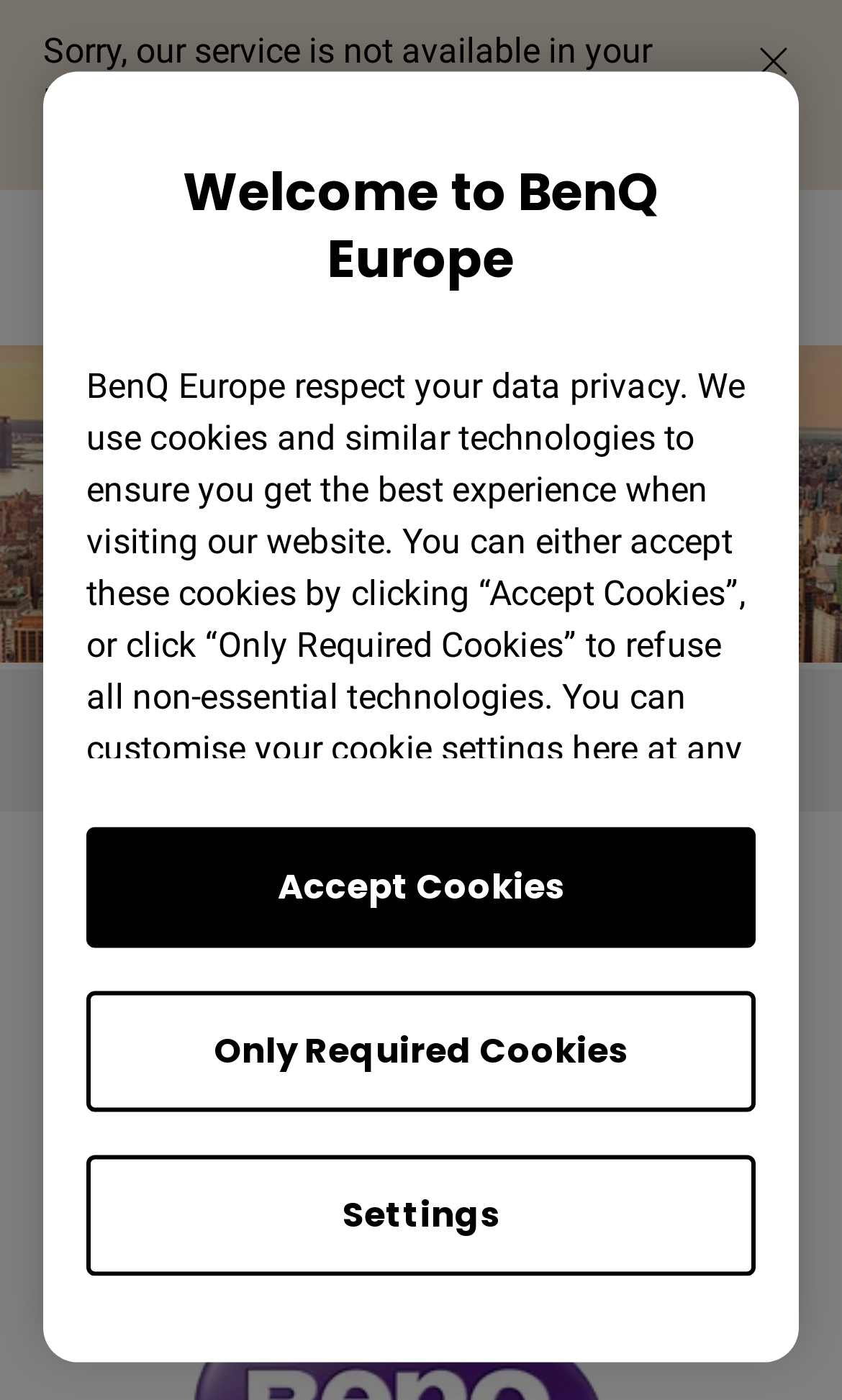Using the provided element description: "Cookie Policy", determine the bounding box coordinates of the corresponding UI element in the screenshot.

[0.173, 0.594, 0.42, 0.624]